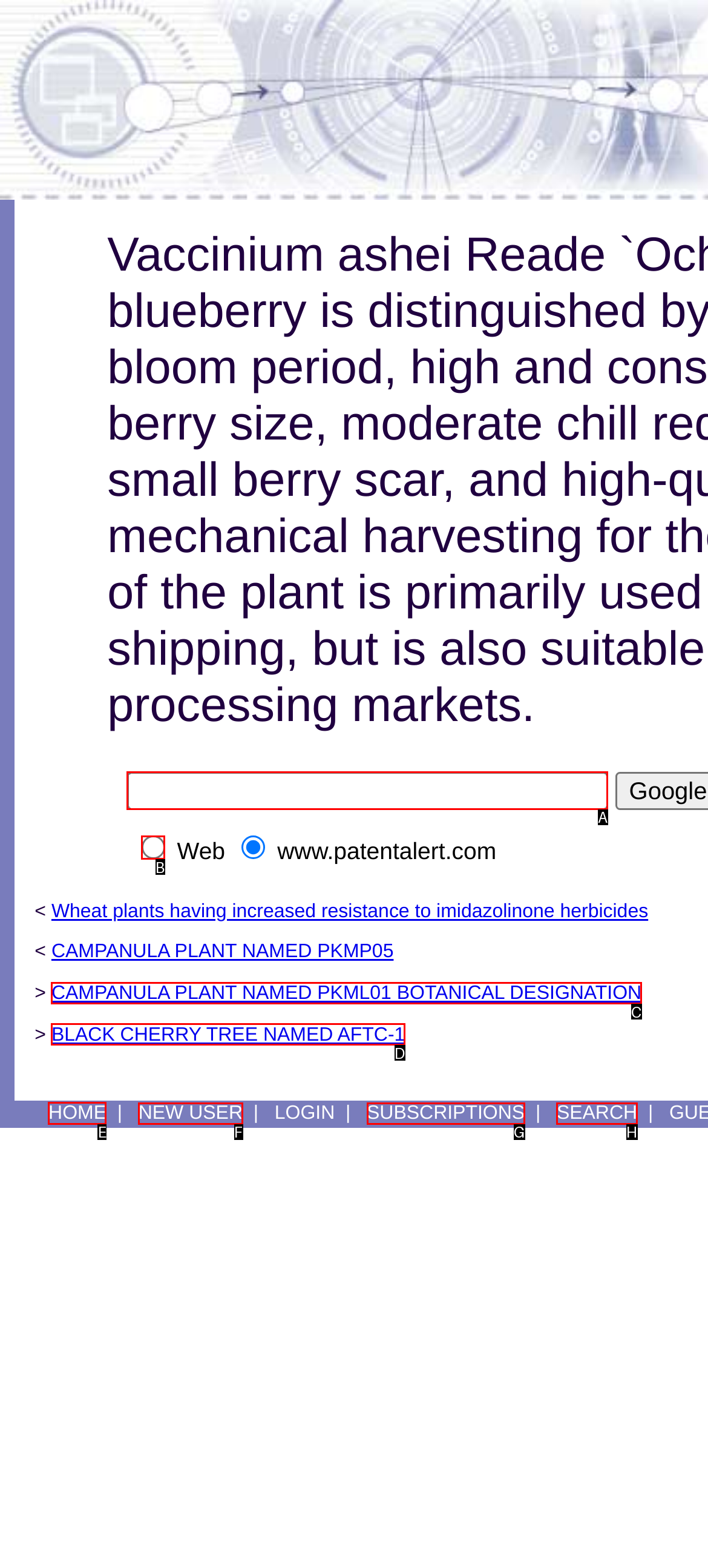Determine the letter of the element you should click to carry out the task: click the link to HOME
Answer with the letter from the given choices.

E